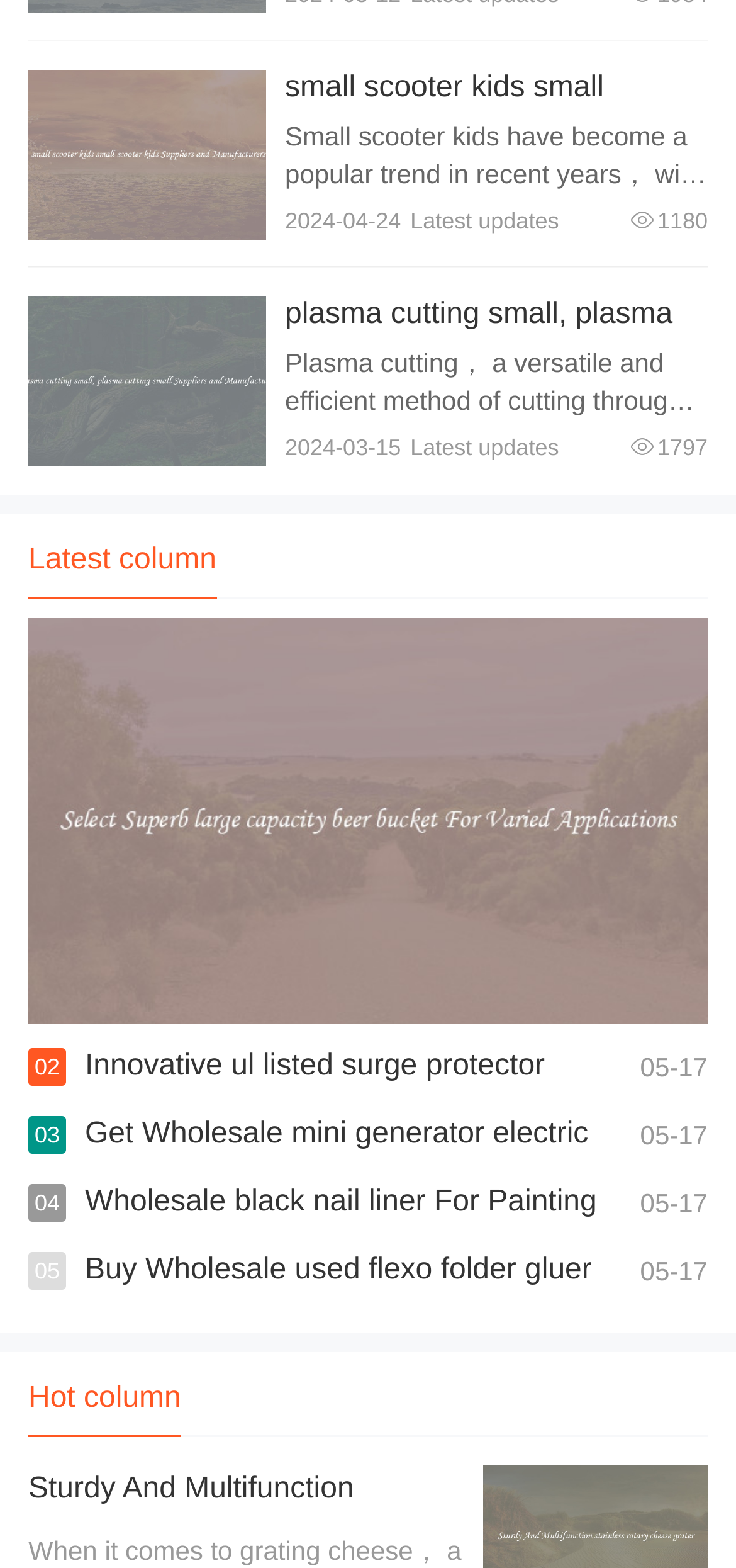Please specify the bounding box coordinates for the clickable region that will help you carry out the instruction: "Check out stainless rotary cheese grater".

[0.038, 0.939, 0.577, 0.99]